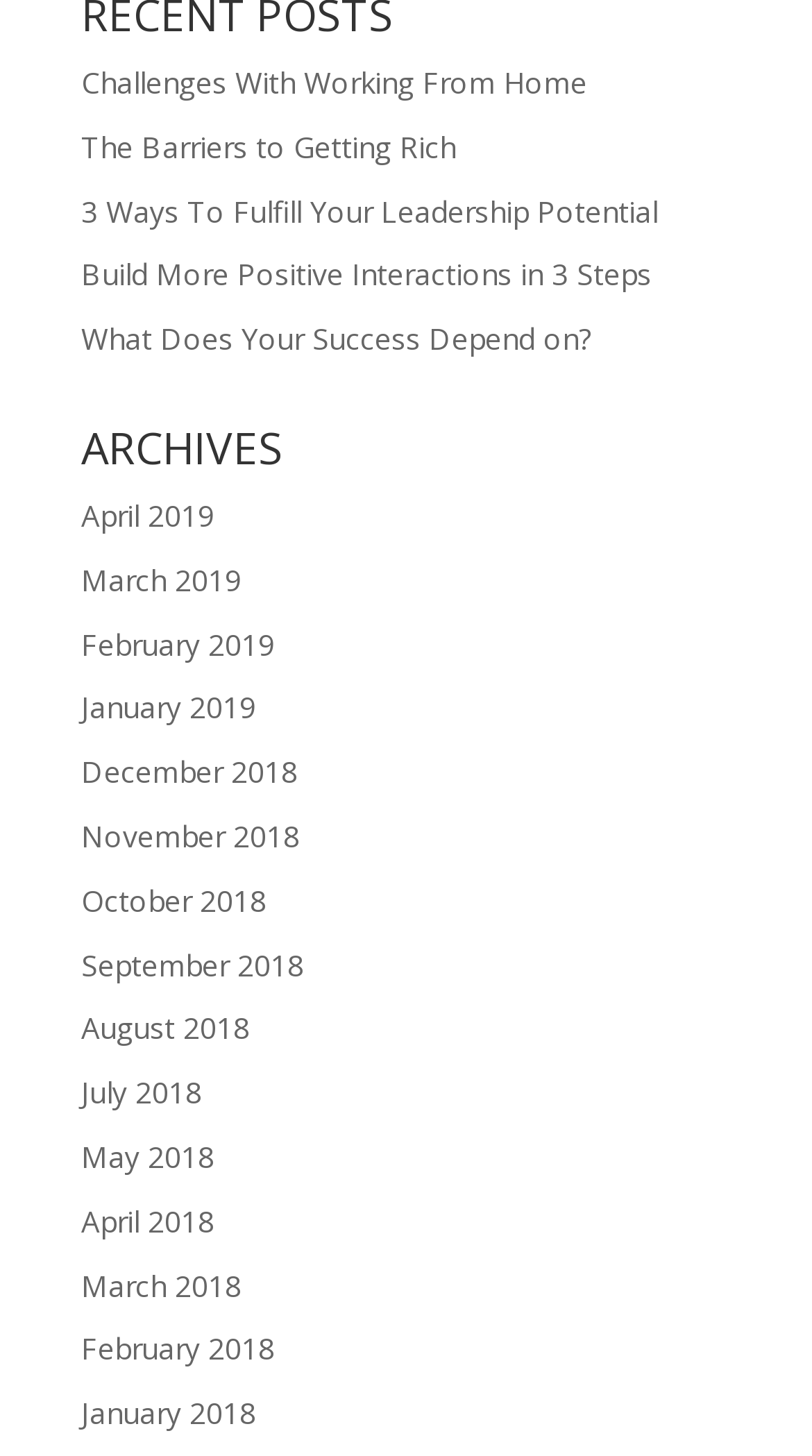Determine the bounding box coordinates for the UI element with the following description: "The Barriers to Getting Rich". The coordinates should be four float numbers between 0 and 1, represented as [left, top, right, bottom].

[0.1, 0.087, 0.562, 0.114]